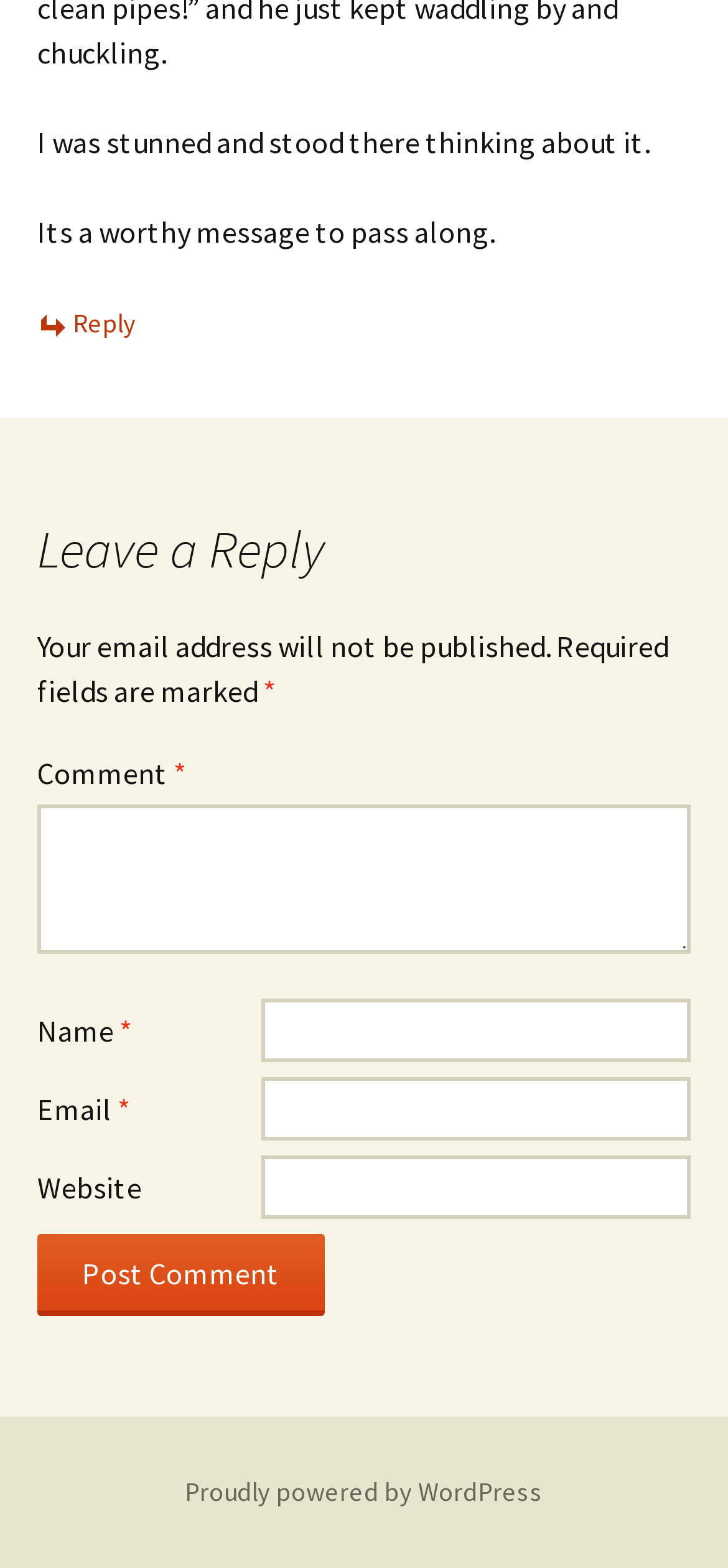What is the label of the button to submit a comment?
Give a thorough and detailed response to the question.

The button to submit a comment is located at the bottom of the comment form, and its label is 'Post Comment'. This button is likely used to submit the comment and other filled-in information to the webpage.